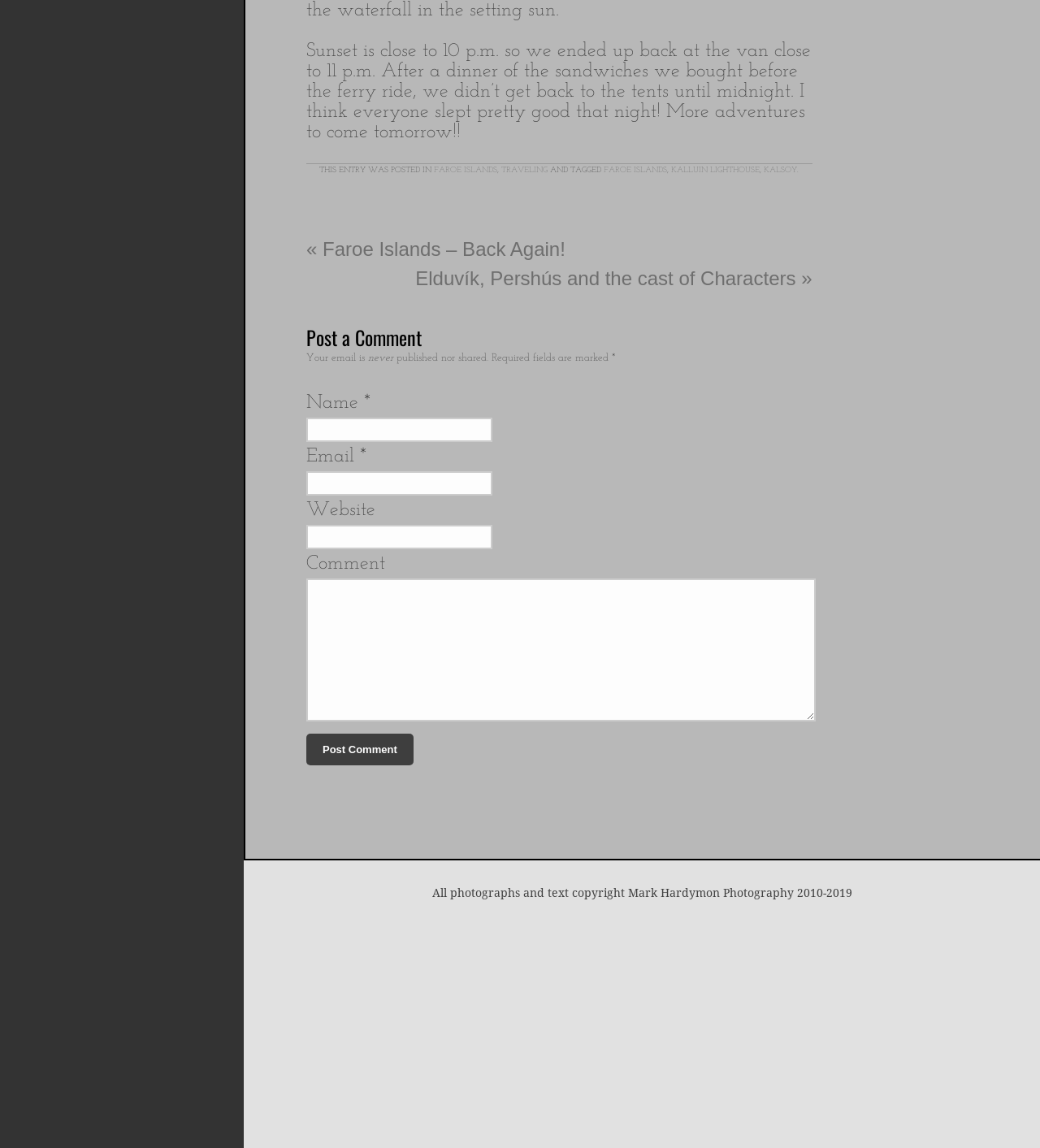Could you locate the bounding box coordinates for the section that should be clicked to accomplish this task: "Click on 'FAROE ISLANDS'".

[0.417, 0.144, 0.478, 0.152]